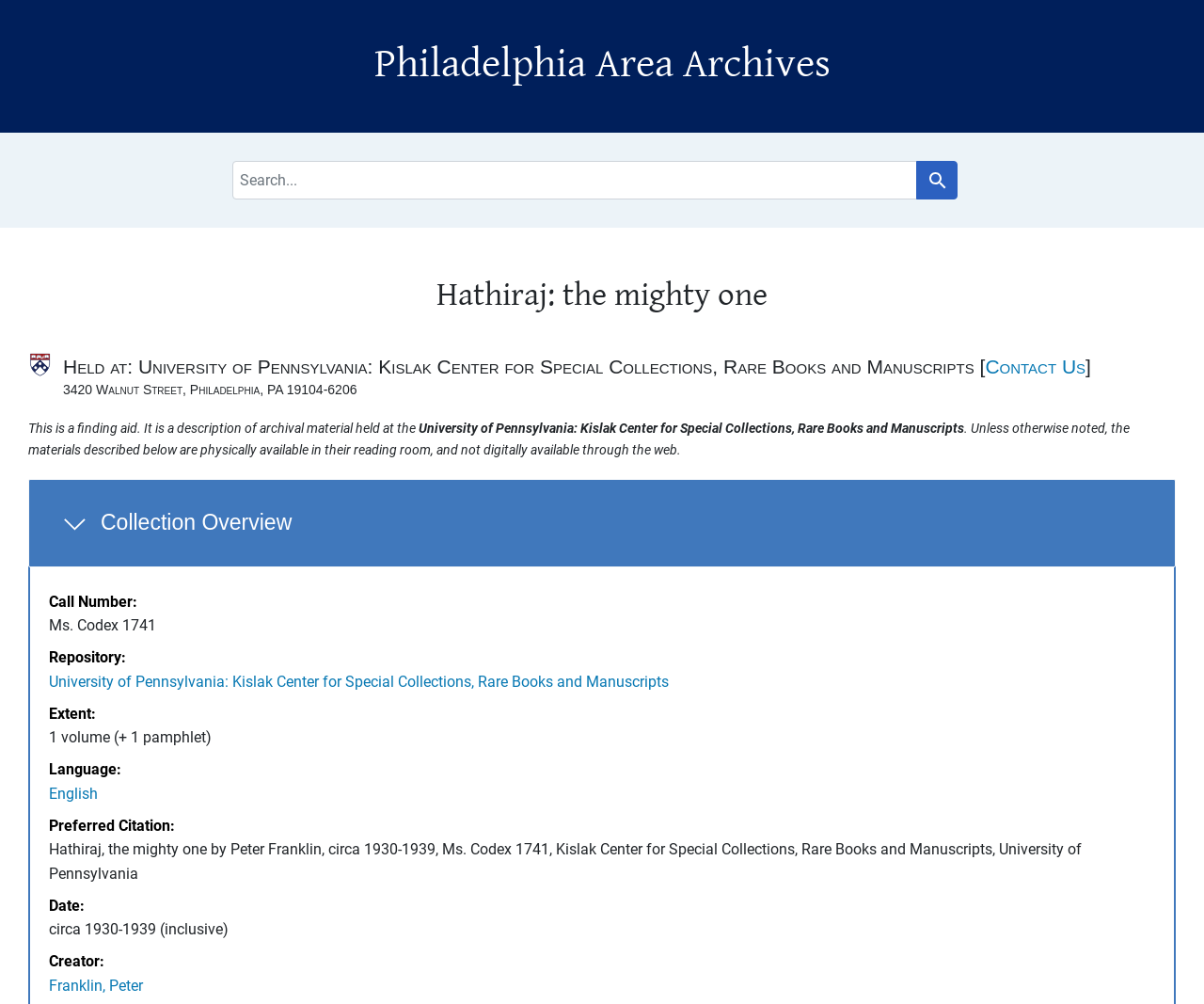Pinpoint the bounding box coordinates of the clickable area needed to execute the instruction: "Go to main content". The coordinates should be specified as four float numbers between 0 and 1, i.e., [left, top, right, bottom].

[0.008, 0.005, 0.065, 0.014]